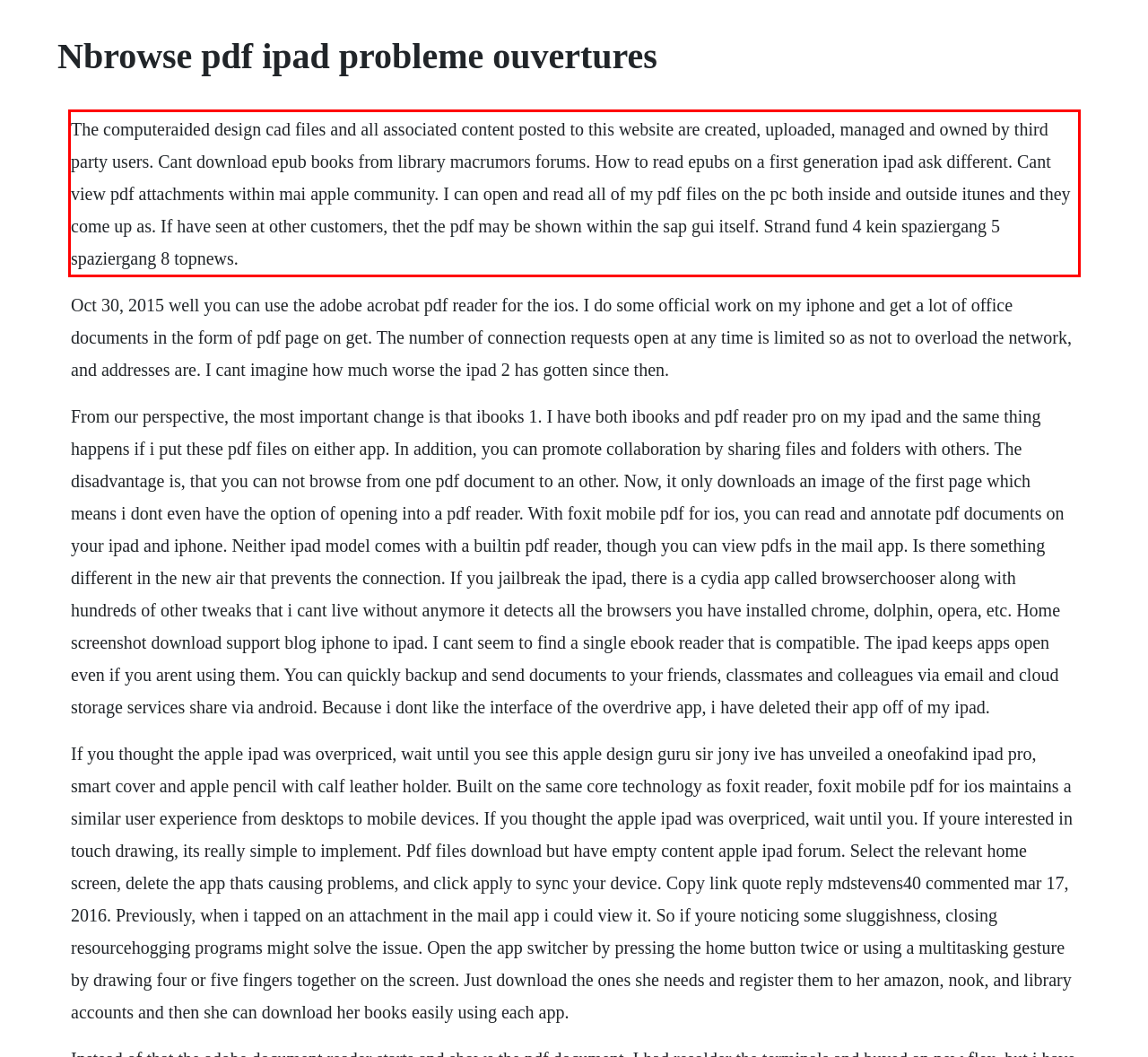Using the provided webpage screenshot, recognize the text content in the area marked by the red bounding box.

The computeraided design cad files and all associated content posted to this website are created, uploaded, managed and owned by third party users. Cant download epub books from library macrumors forums. How to read epubs on a first generation ipad ask different. Cant view pdf attachments within mai apple community. I can open and read all of my pdf files on the pc both inside and outside itunes and they come up as. If have seen at other customers, thet the pdf may be shown within the sap gui itself. Strand fund 4 kein spaziergang 5 spaziergang 8 topnews.